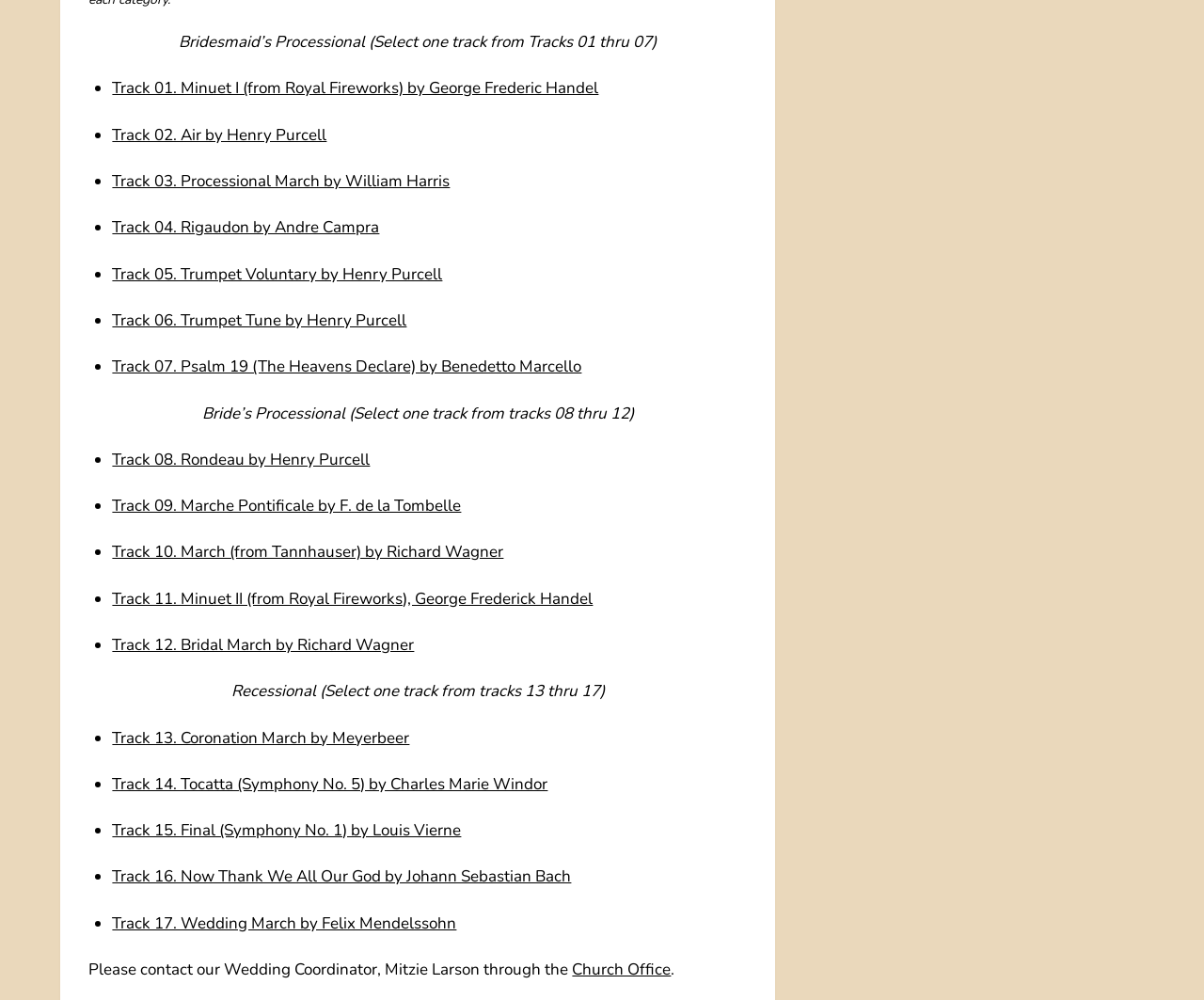Where can you contact the Wedding Coordinator?
Answer with a single word or phrase, using the screenshot for reference.

Church Office